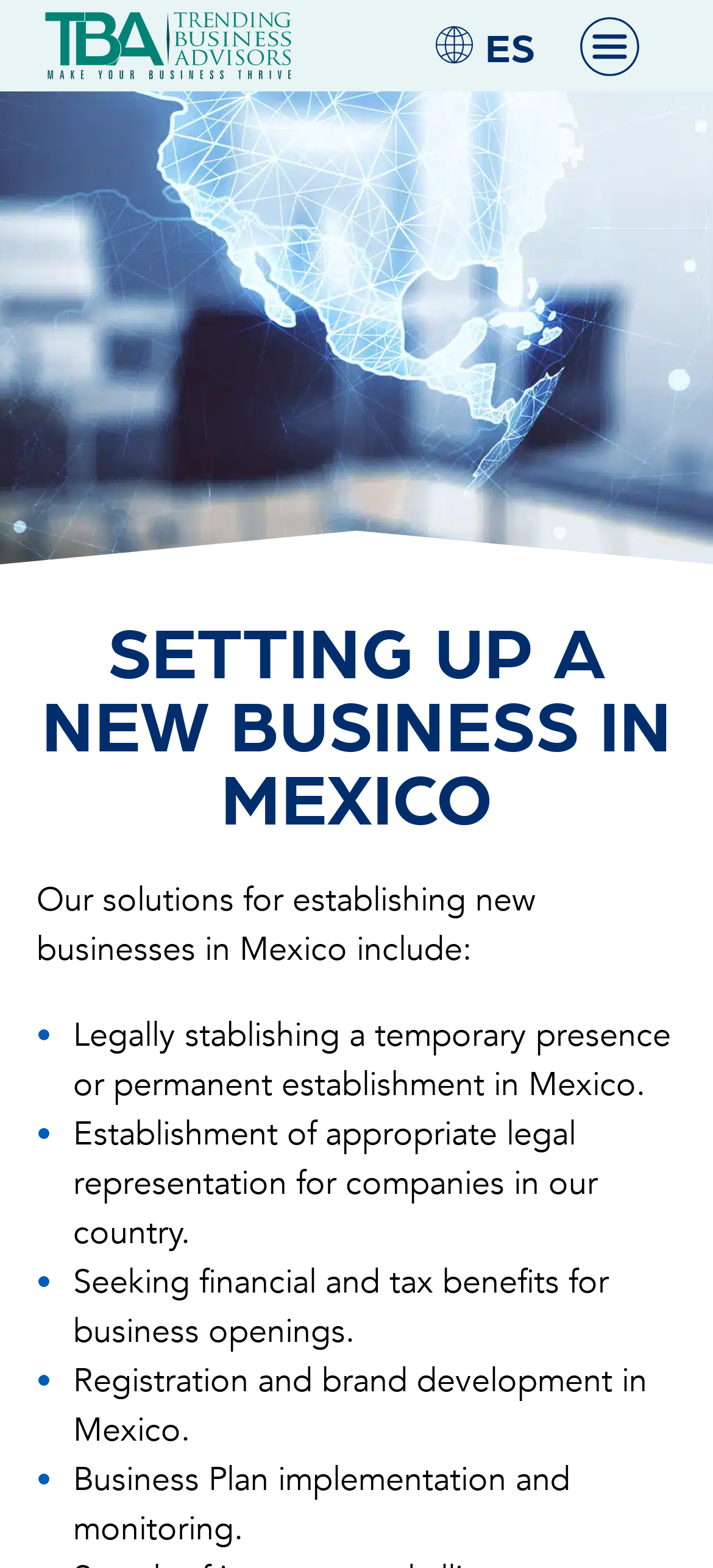Answer the following query concisely with a single word or phrase:
What is the last service mentioned for new businesses in Mexico?

Business Plan implementation